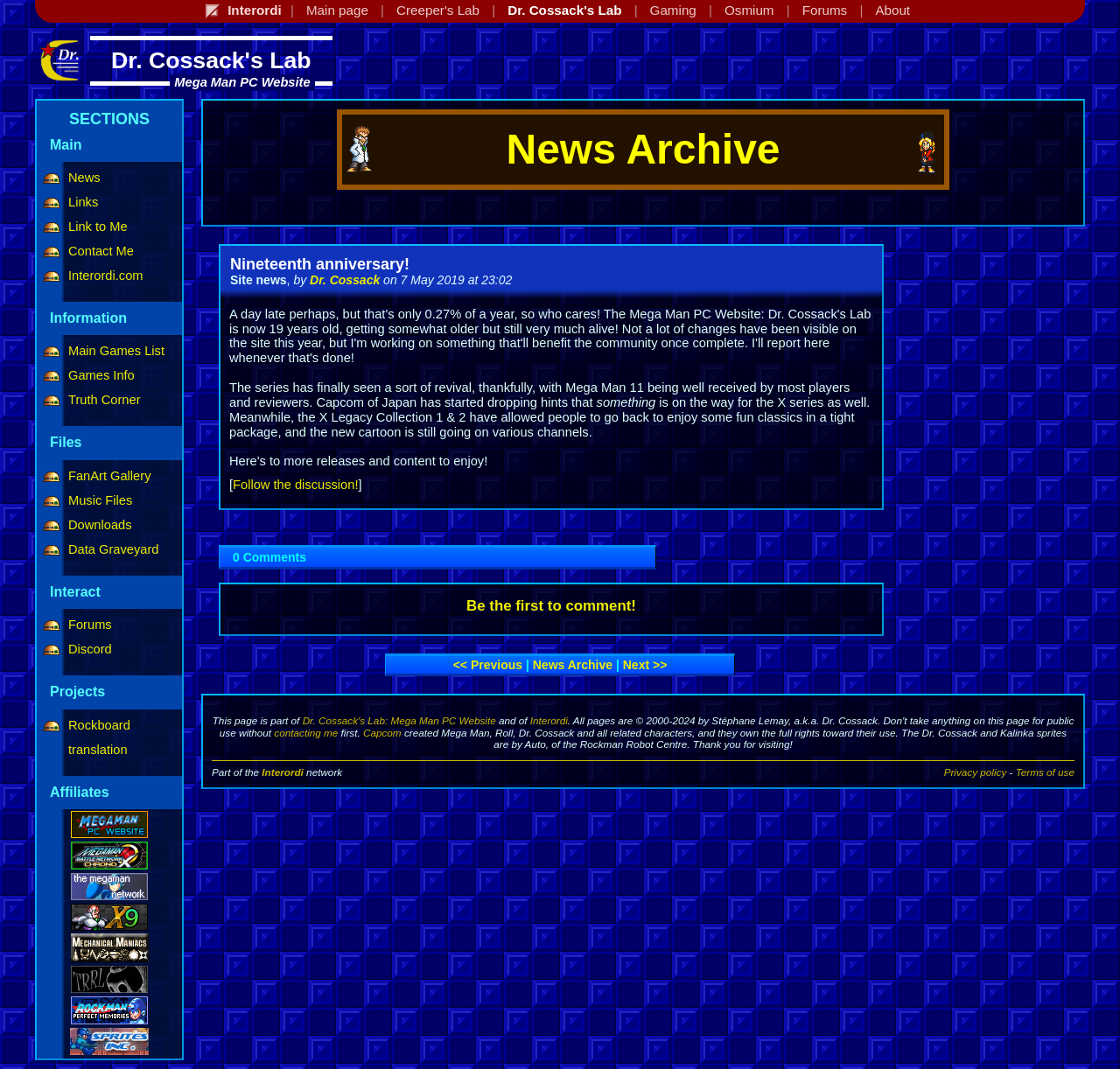What is the title of the latest news article? Based on the image, give a response in one word or a short phrase.

Nineteenth anniversary!